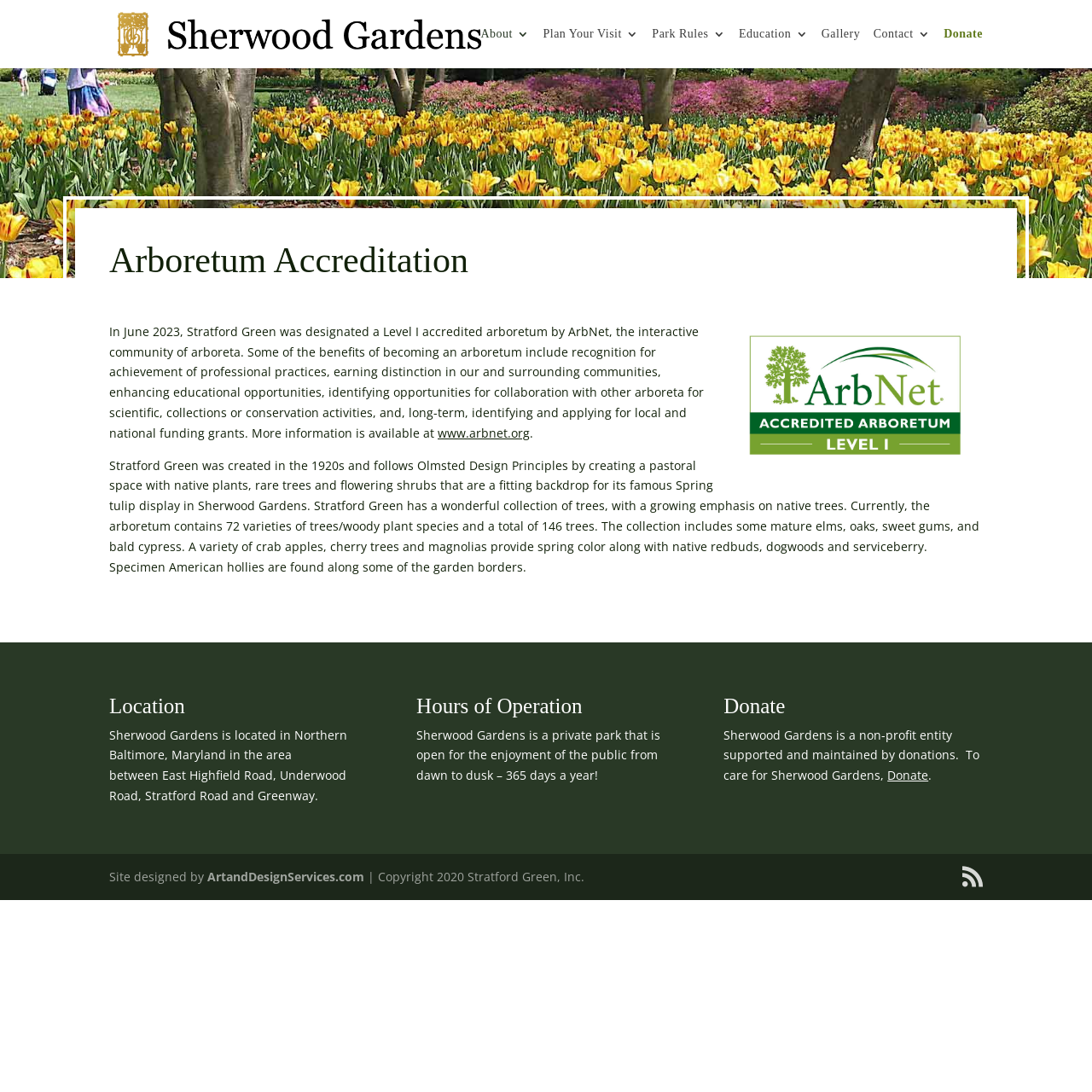Determine the bounding box coordinates of the region to click in order to accomplish the following instruction: "check the location". Provide the coordinates as four float numbers between 0 and 1, specifically [left, top, right, bottom].

[0.1, 0.636, 0.337, 0.664]